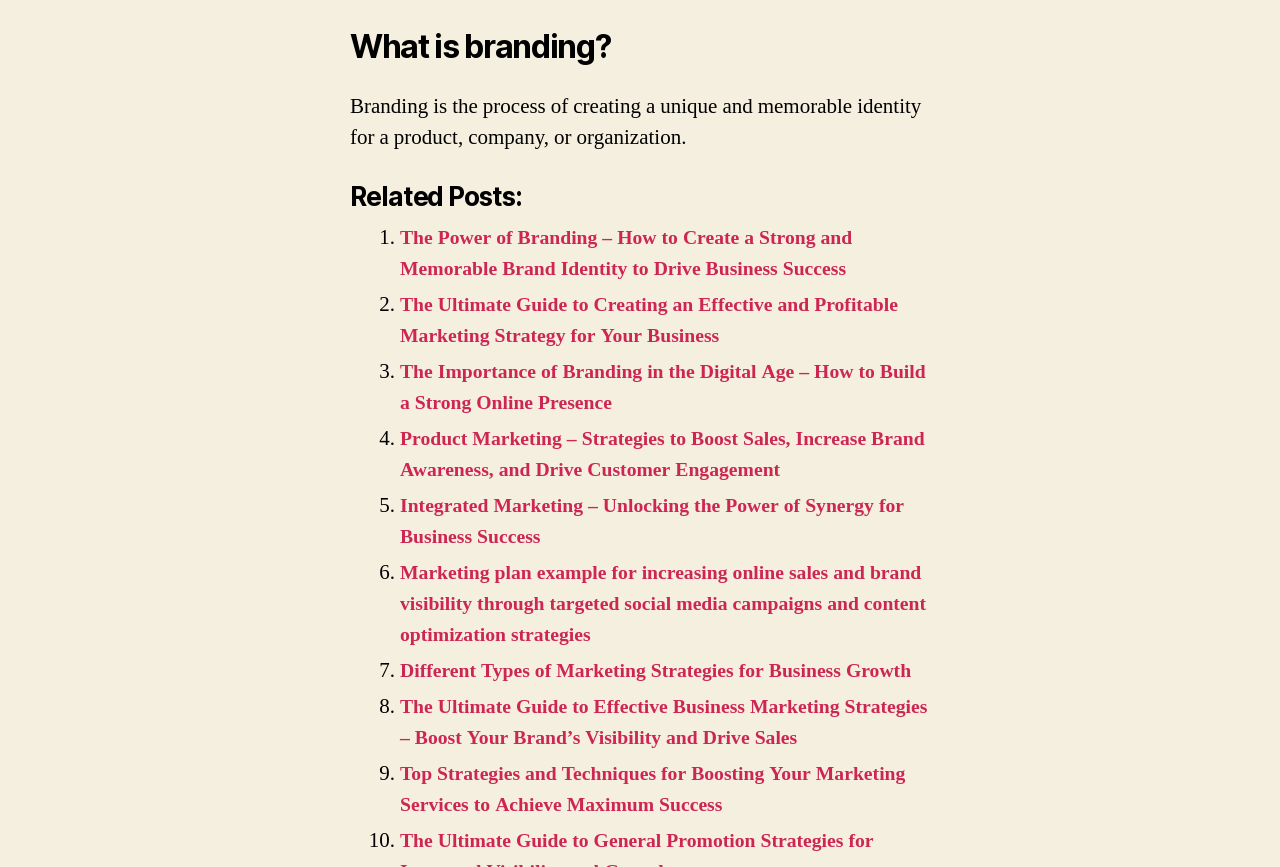Identify the bounding box coordinates for the region of the element that should be clicked to carry out the instruction: "Click on 'You May Also Like'". The bounding box coordinates should be four float numbers between 0 and 1, i.e., [left, top, right, bottom].

None